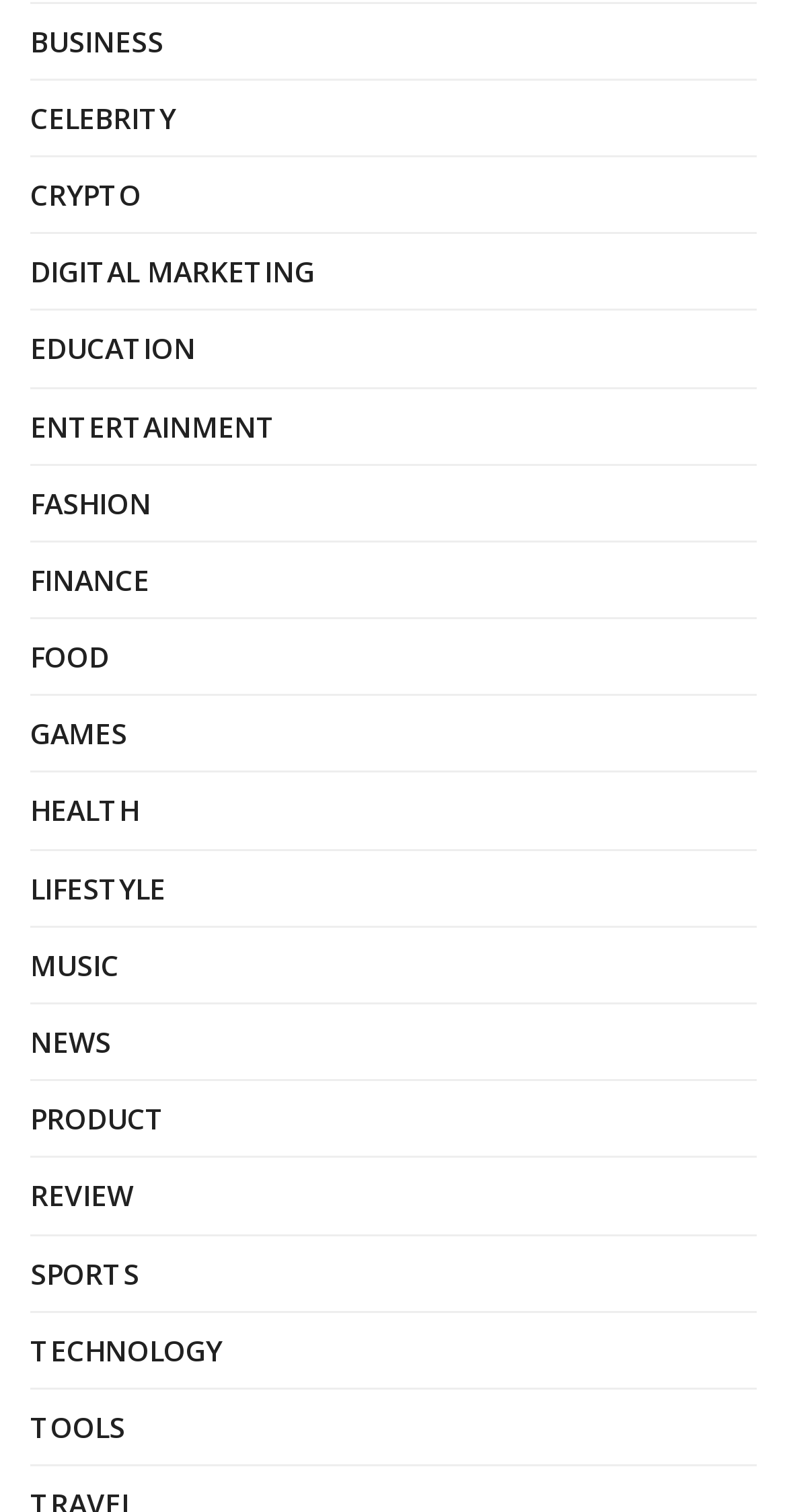Use a single word or phrase to answer the question:
How many categories are available on the webpage?

19